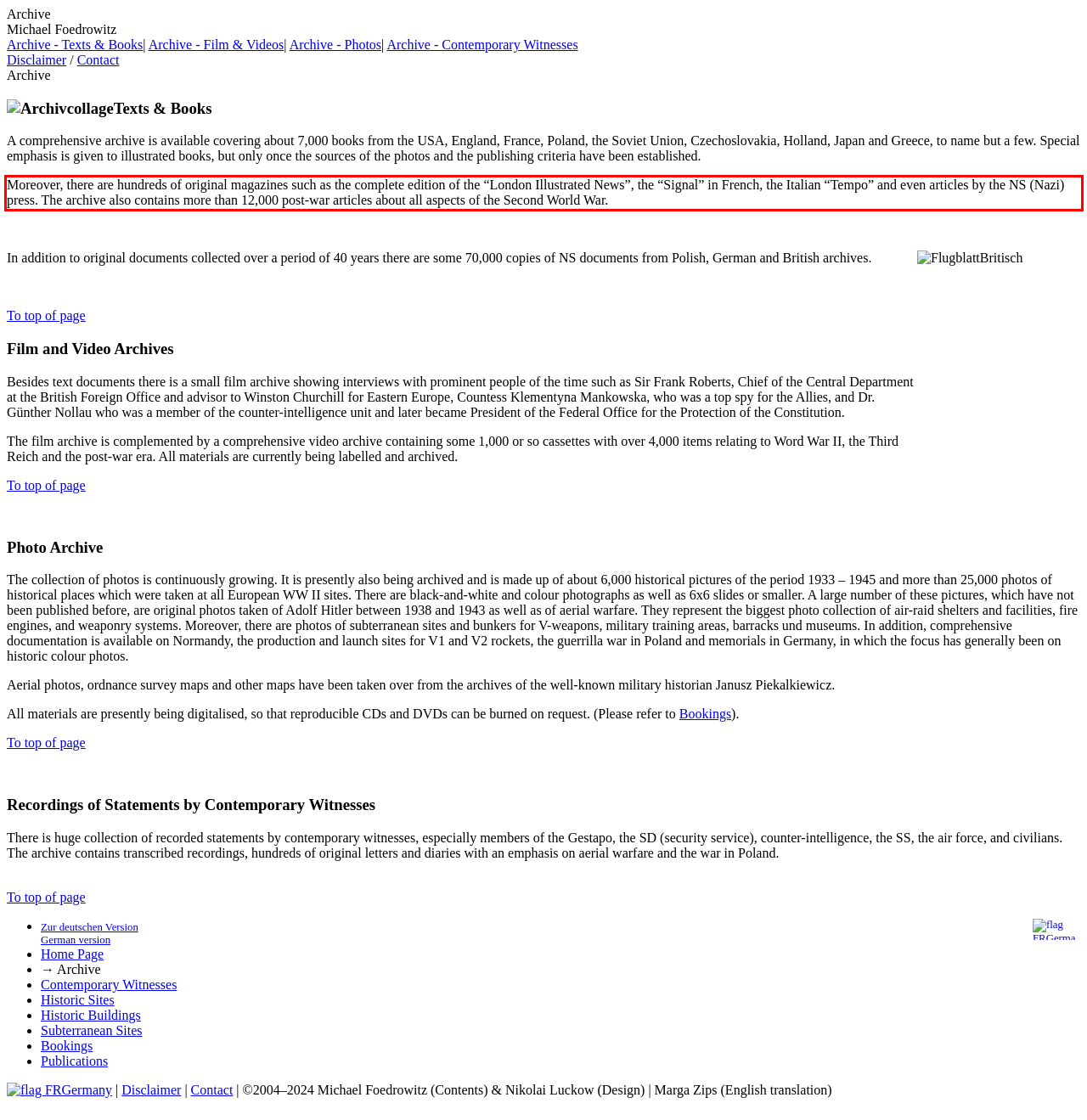You have a screenshot of a webpage with a UI element highlighted by a red bounding box. Use OCR to obtain the text within this highlighted area.

Moreover, there are hundreds of original magazines such as the complete edition of the “London Illustrated News”, the “Signal” in French, the Italian “Tempo” and even articles by the NS (Nazi) press. The archive also contains more than 12,000 post-war articles about all aspects of the Second World War.